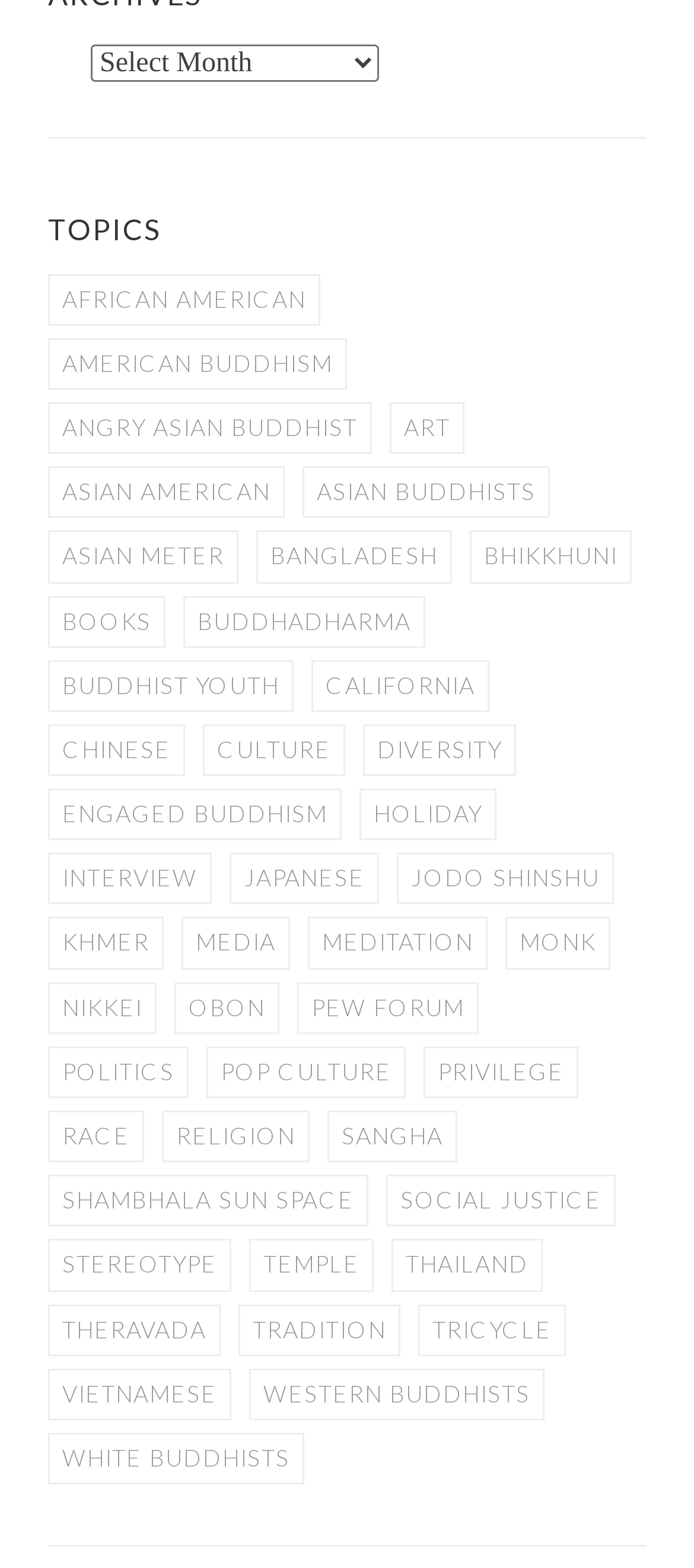How many topics are listed on this webpage?
Using the image, provide a concise answer in one word or a short phrase.

173